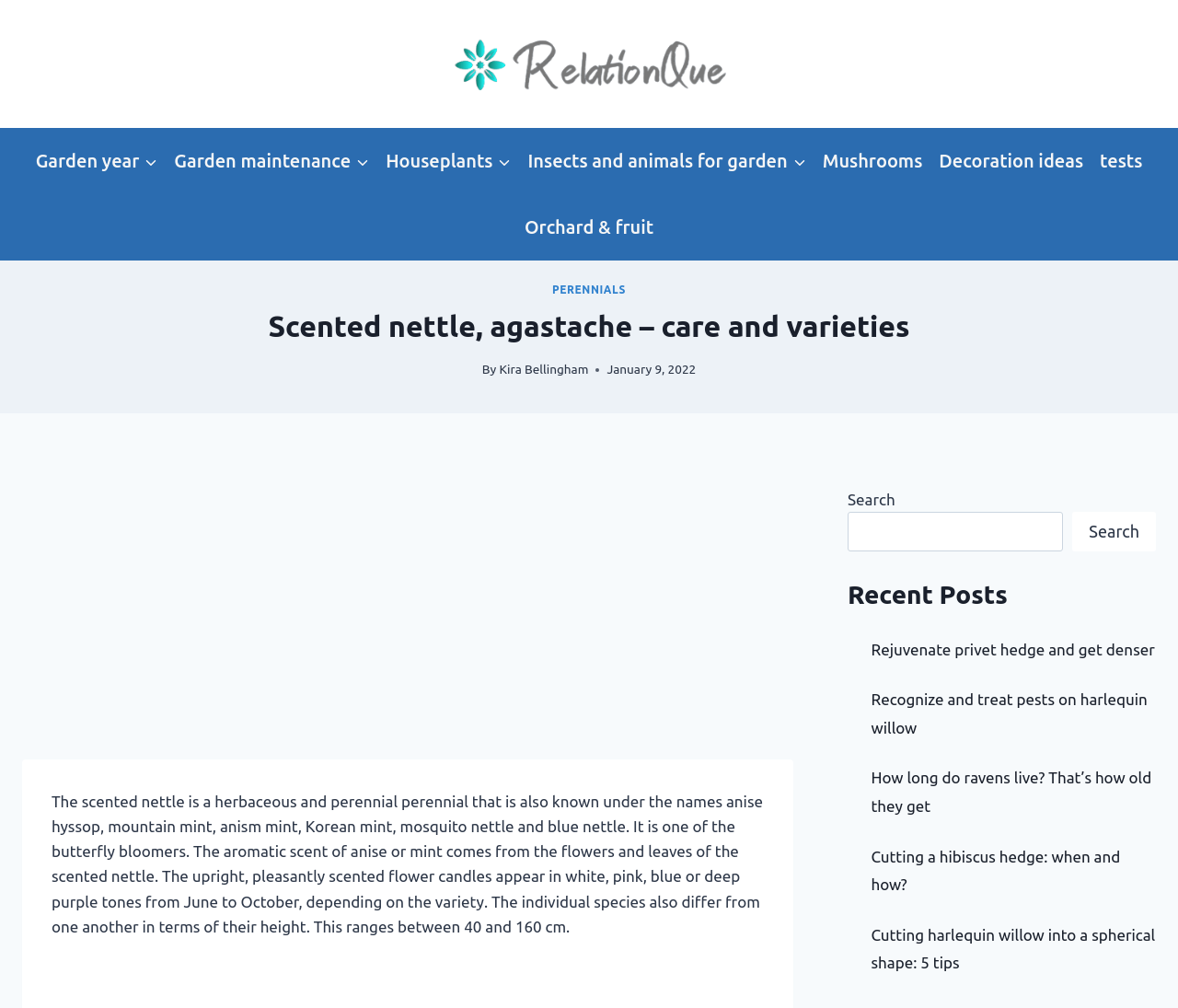How many recent posts are listed?
Kindly offer a comprehensive and detailed response to the question.

I counted the number of links under the 'Recent Posts' heading, which includes links like 'Rejuvenate privet hedge and get denser', 'Recognize and treat pests on harlequin willow', and so on.